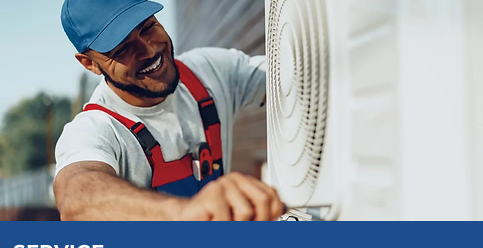Describe all the aspects of the image extensively.

The image depicts a smiling technician in a blue cap and a light-colored shirt, working on an air conditioning unit. He is dressed in red overalls, suggesting professionalism and readiness for the job. The focus of the image is on his engaged demeanor as he tightens a component of the AC unit, reflecting a commitment to quality service. The background shows a blurred residential setting, emphasizing the technician's focus on providing home comfort. Beneath the technician, the word “SERVICE” is prominently displayed, reinforcing the theme of dedication to customer satisfaction and high-level service as essential values of the company.